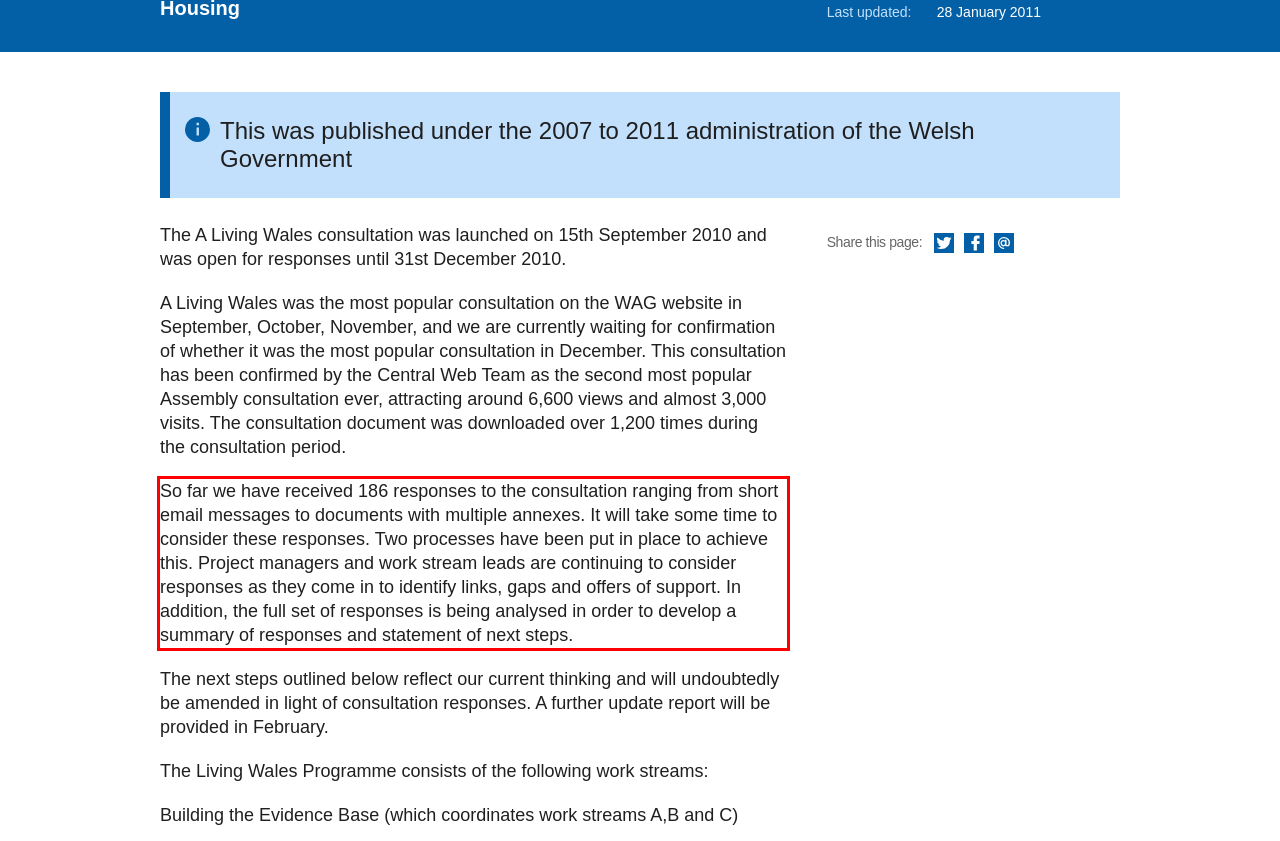Given the screenshot of a webpage, identify the red rectangle bounding box and recognize the text content inside it, generating the extracted text.

So far we have received 186 responses to the consultation ranging from short email messages to documents with multiple annexes. It will take some time to consider these responses. Two processes have been put in place to achieve this. Project managers and work stream leads are continuing to consider responses as they come in to identify links, gaps and offers of support. In addition, the full set of responses is being analysed in order to develop a summary of responses and statement of next steps.